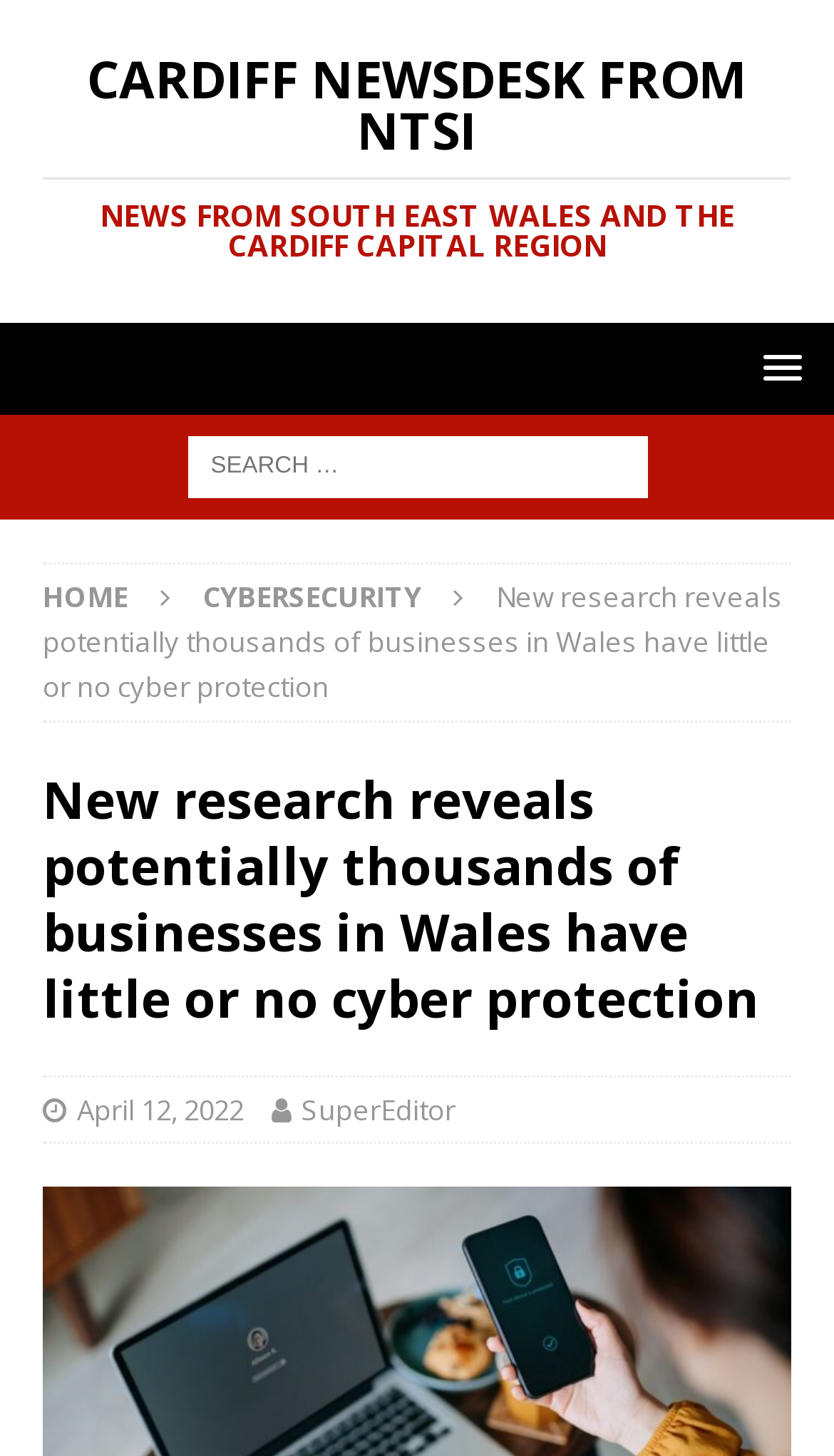Bounding box coordinates should be provided in the format (top-left x, top-left y, bottom-right x, bottom-right y) with all values between 0 and 1. Identify the bounding box for this UI element: April 12, 2022

[0.092, 0.748, 0.292, 0.775]